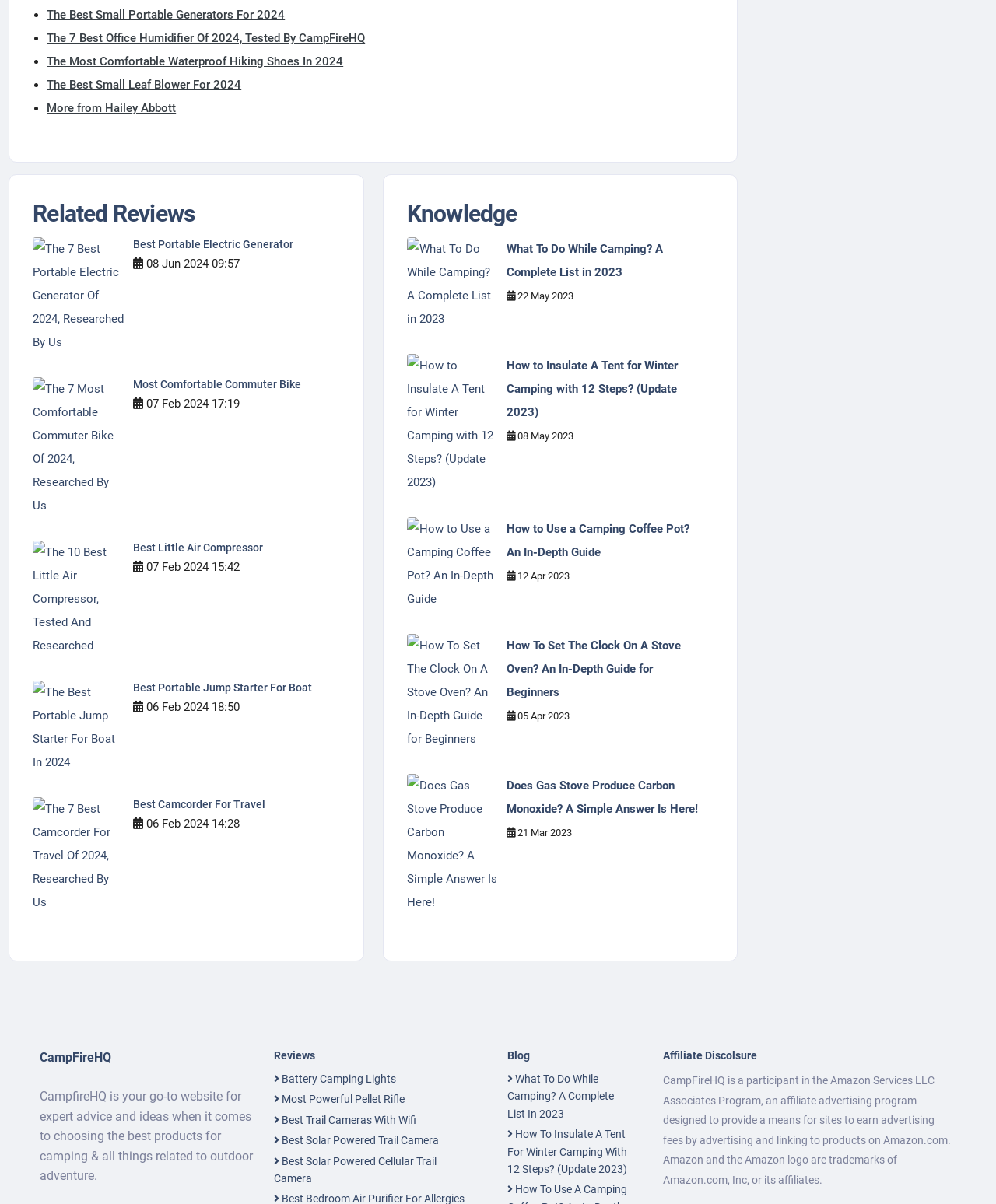Using the description: "Best Trail Cameras With Wifi", determine the UI element's bounding box coordinates. Ensure the coordinates are in the format of four float numbers between 0 and 1, i.e., [left, top, right, bottom].

[0.262, 0.923, 0.491, 0.94]